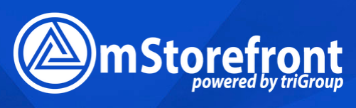What is the color of the background in the logo?
Answer the question with a detailed and thorough explanation.

The logo has a vibrant blue background, which provides a contrasting color to the white font used for the text 'mStorefront', making the logo visually appealing.